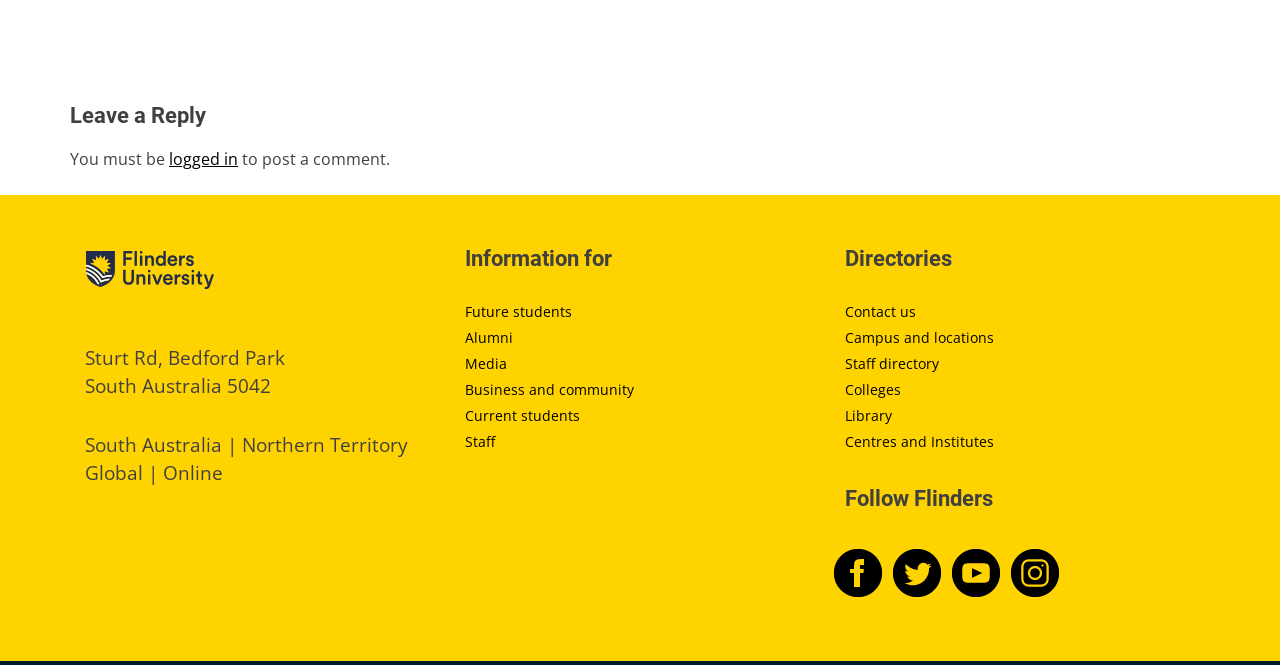Mark the bounding box of the element that matches the following description: "Library".

[0.66, 0.61, 0.697, 0.639]